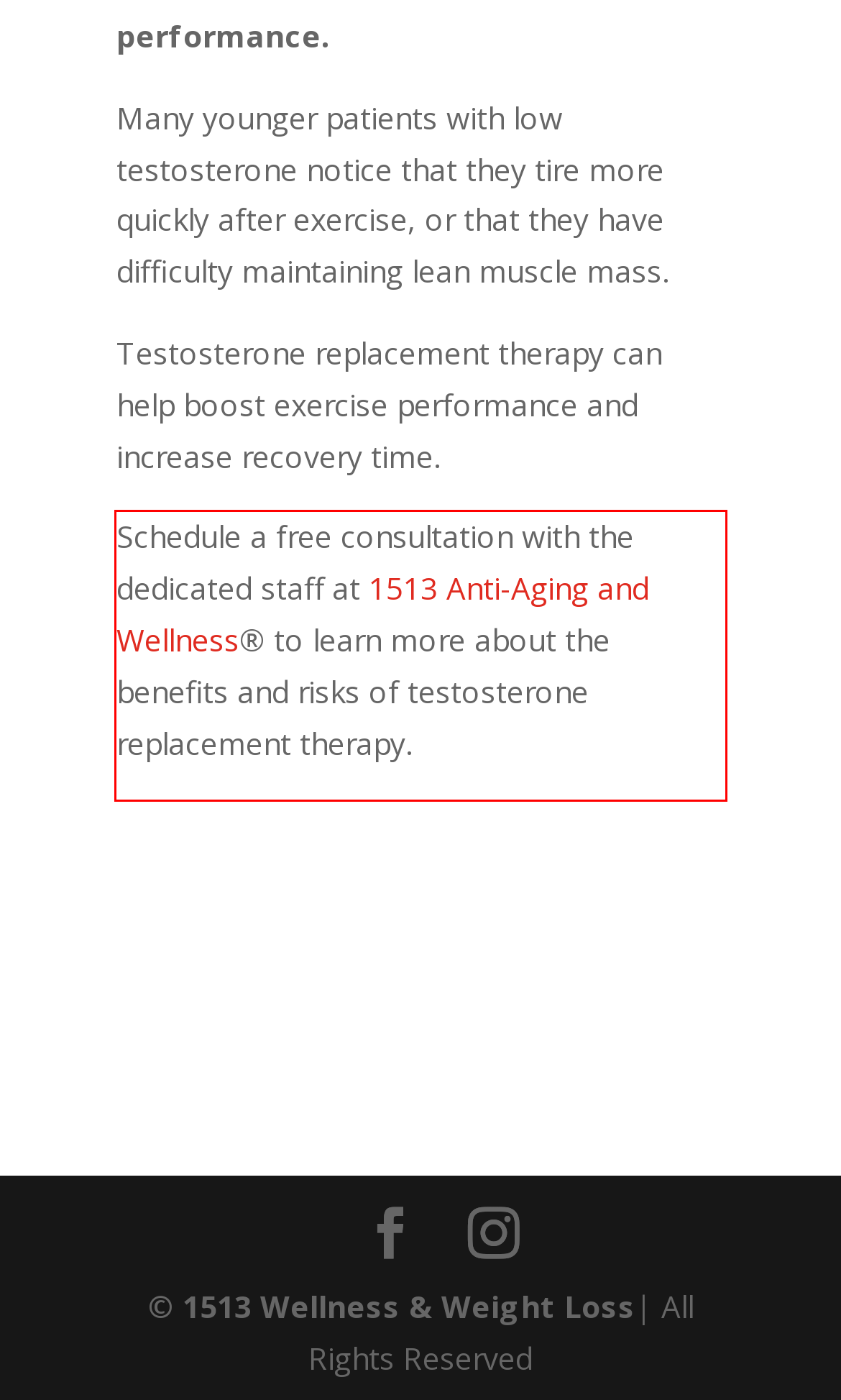Within the screenshot of the webpage, locate the red bounding box and use OCR to identify and provide the text content inside it.

Schedule a free consultation with the dedicated staff at 1513 Anti-Aging and Wellness® to learn more about the benefits and risks of testosterone replacement therapy.